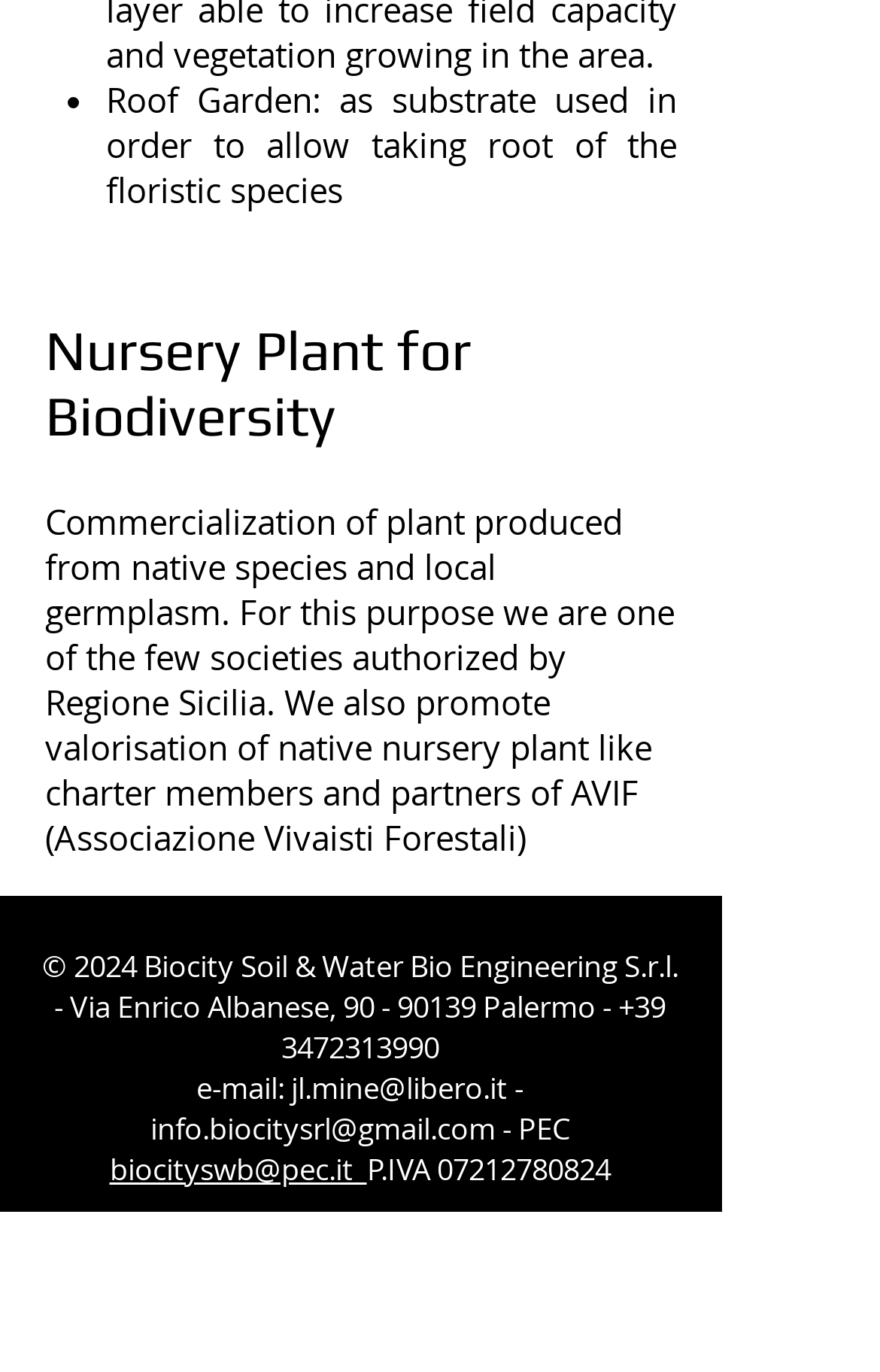Give a one-word or short phrase answer to this question: 
What social media platforms does the company have?

Houzz, Youtube, Instagram